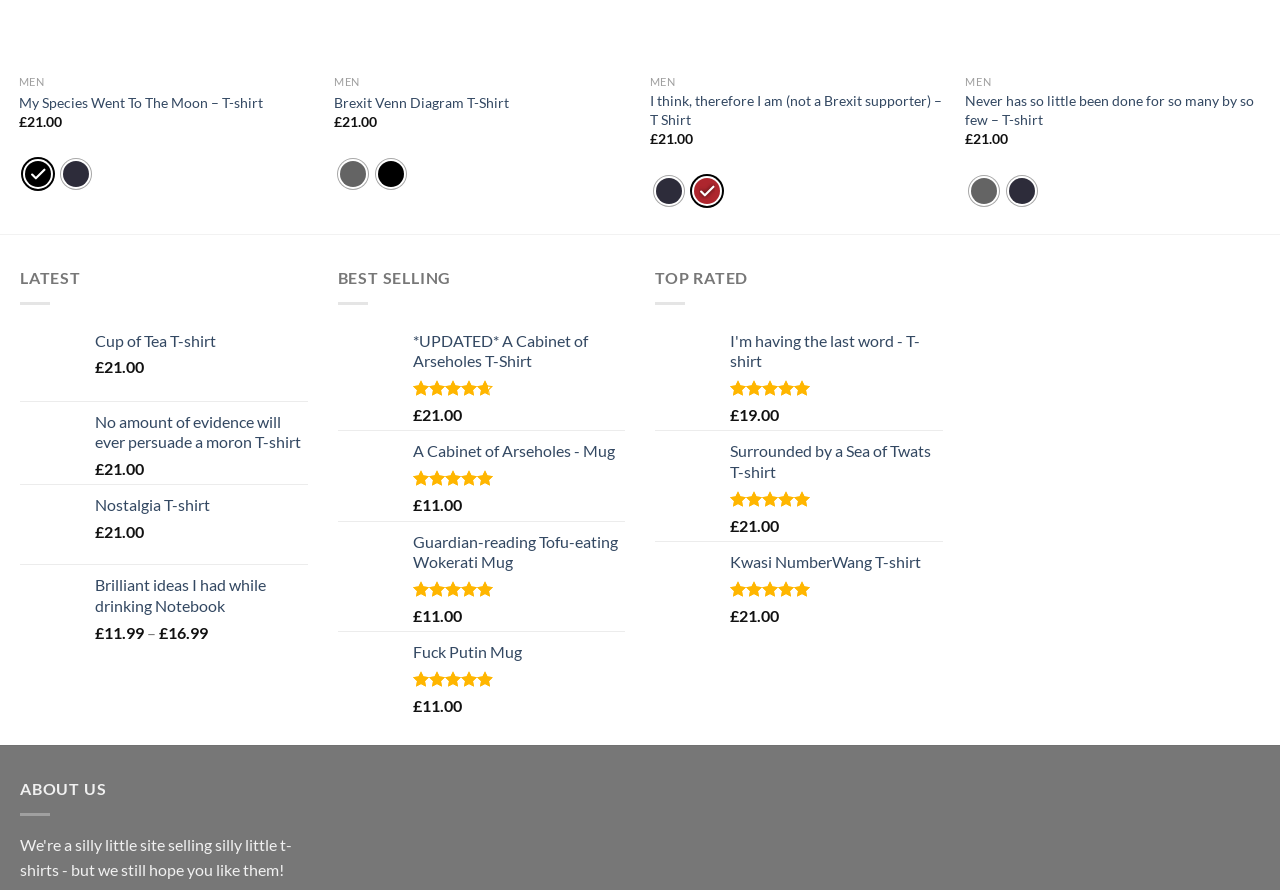Given the description Fuck Putin Mug, predict the bounding box coordinates of the UI element. Ensure the coordinates are in the format (top-left x, top-left y, bottom-right x, bottom-right y) and all values are between 0 and 1.

[0.322, 0.722, 0.488, 0.745]